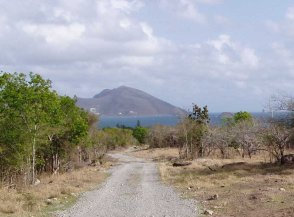Describe all the aspects of the image extensively.

This image captures a serene and picturesque scene along the road leading to Lovers' Beach, with lush greenery lining the gravel path. In the background, the tranquil waters and a distant mountain create a stunning backdrop against a sky dotted with fluffy clouds. This location is part of the beautiful landscape often associated with Nevis, providing a sense of peace and natural beauty. The path invites exploration, hinting at the idyllic experience awaiting visitors who venture down this road towards the beach.